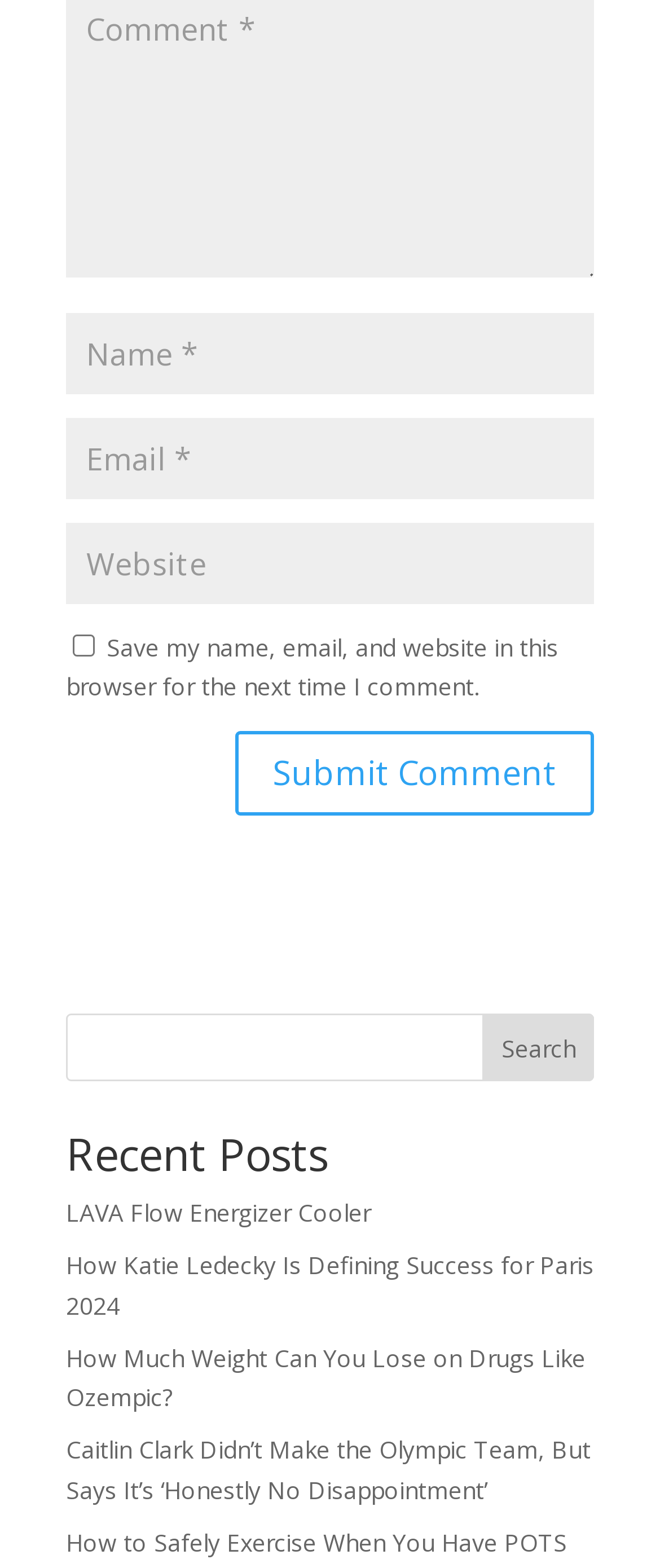Given the element description "name="submit" value="Submit Comment"" in the screenshot, predict the bounding box coordinates of that UI element.

[0.356, 0.466, 0.9, 0.52]